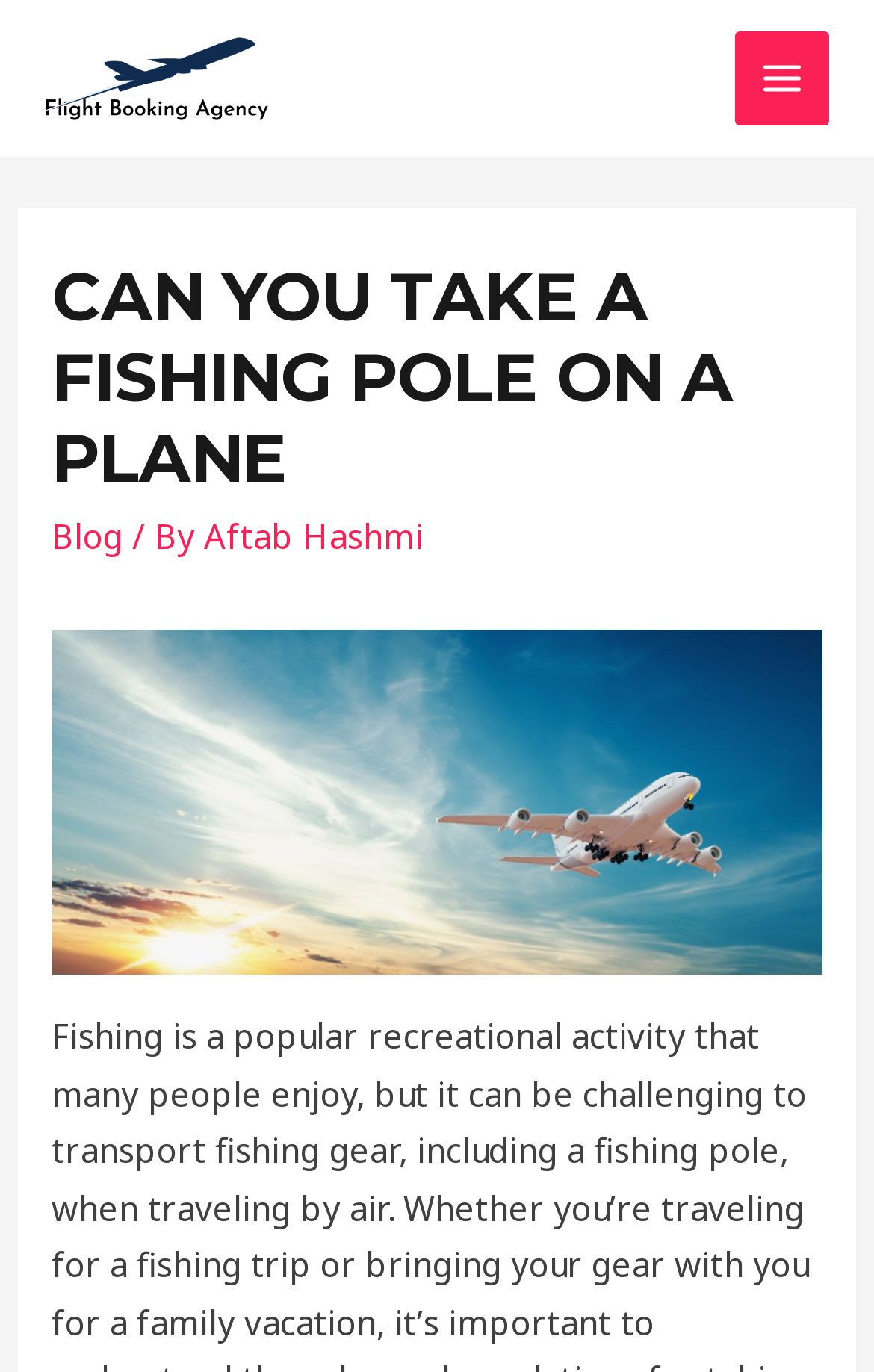What is the website's domain name?
Using the details shown in the screenshot, provide a comprehensive answer to the question.

The link at the top of the webpage has the text 'flightbookingagency.com', which suggests that it is the domain name of the website.